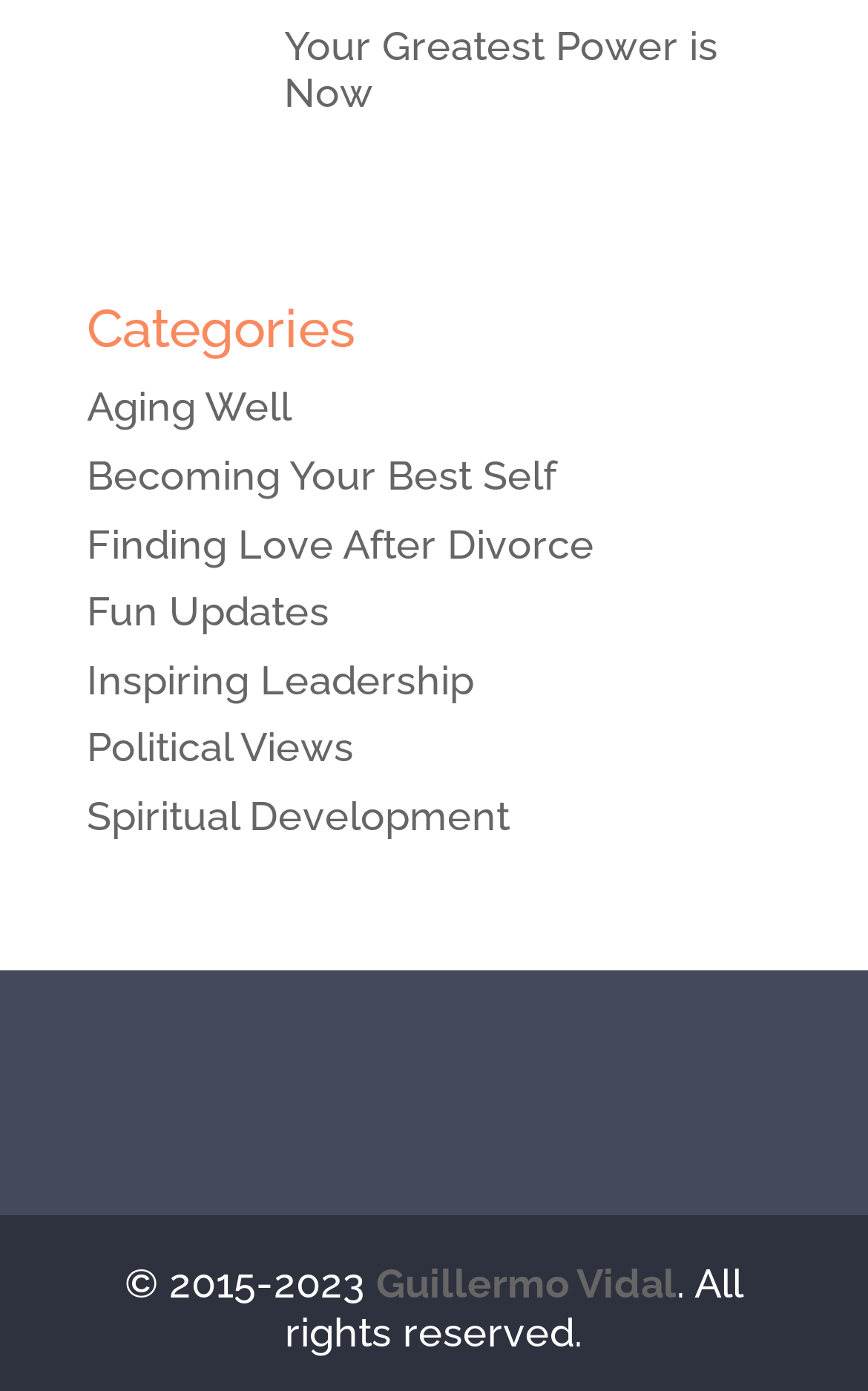Kindly determine the bounding box coordinates for the area that needs to be clicked to execute this instruction: "Visit Guillermo Vidal's page".

[0.433, 0.906, 0.779, 0.94]